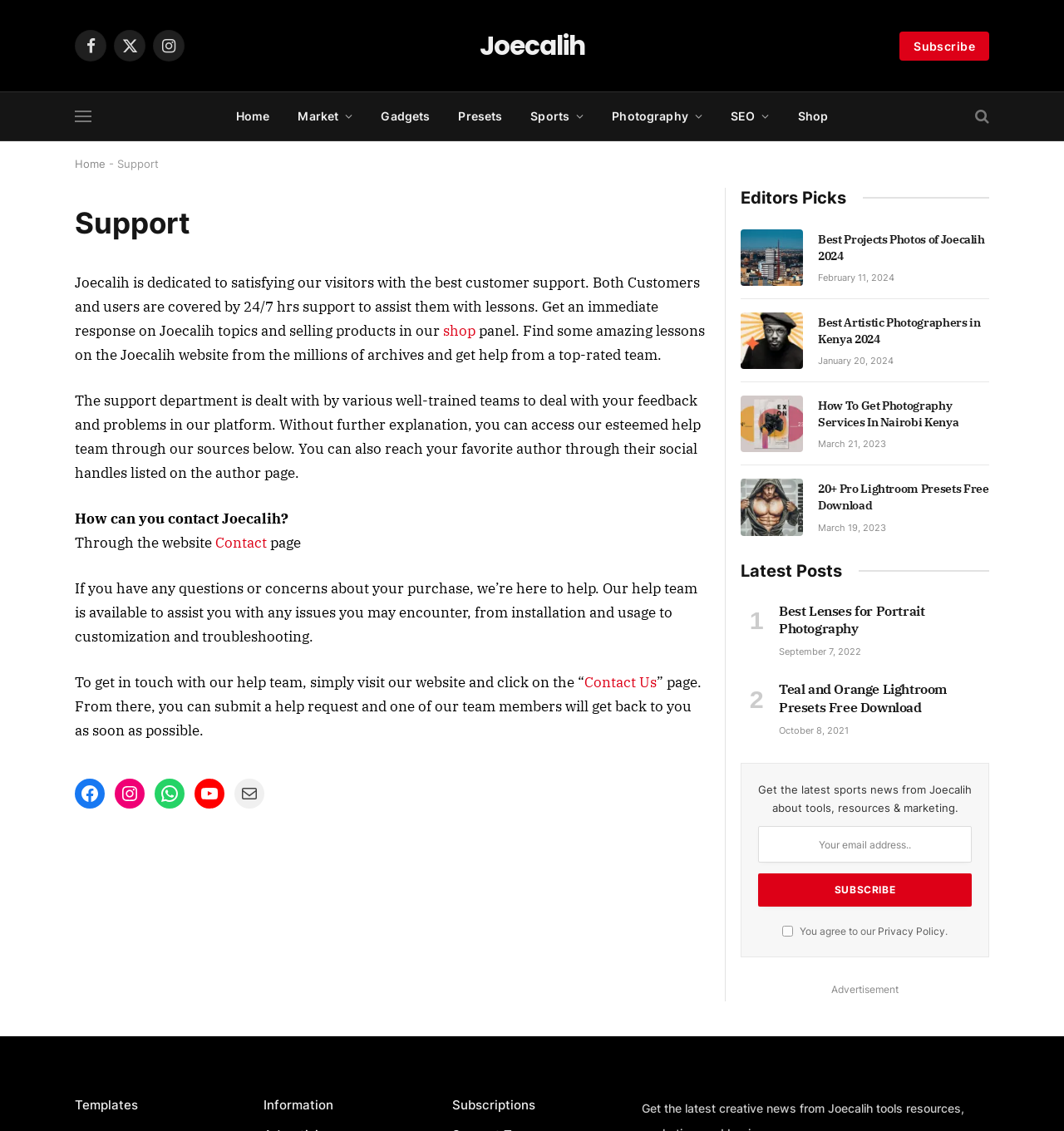Determine the bounding box coordinates for the region that must be clicked to execute the following instruction: "Contact Joecalih through the website".

[0.202, 0.472, 0.251, 0.488]